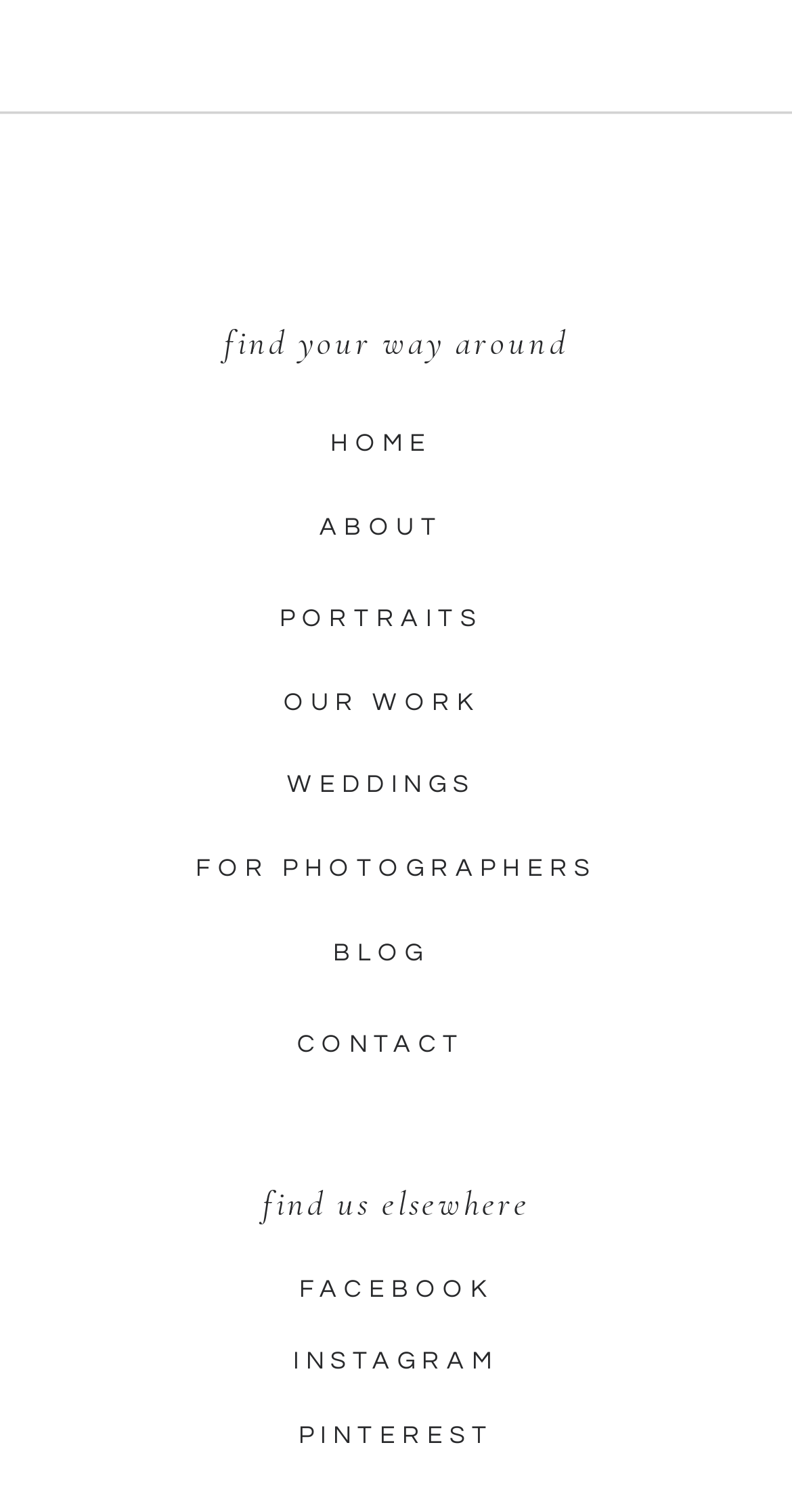What is the purpose of the 'FOR PHOTOGRAPHERS' link?
Examine the webpage screenshot and provide an in-depth answer to the question.

The 'FOR PHOTOGRAPHERS' link probably leads to a section providing resources, tips, or tools specifically for photographers, which aligns with the website's photography-related theme.